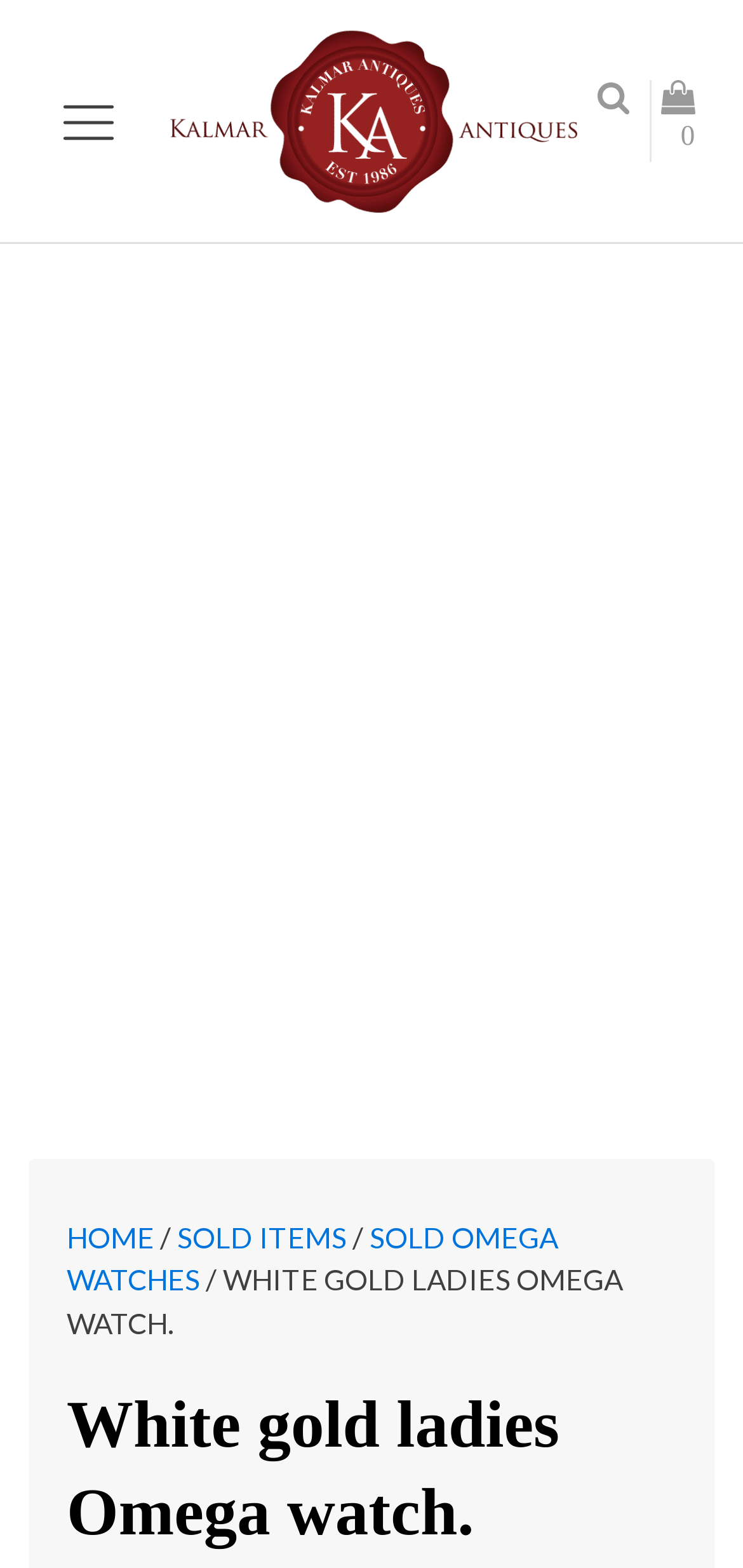Provide a thorough and detailed response to the question by examining the image: 
How many images of watches are there?

I can see that there are four image links with descriptions 'ladies-omega-gold-1.jpg', 'ladies-omega-gold-2.jpg', 'ladies-omega-gold-3.jpg', and 'ladies-omega-gold-4.jpg', which suggests that there are four images of watches on the webpage.